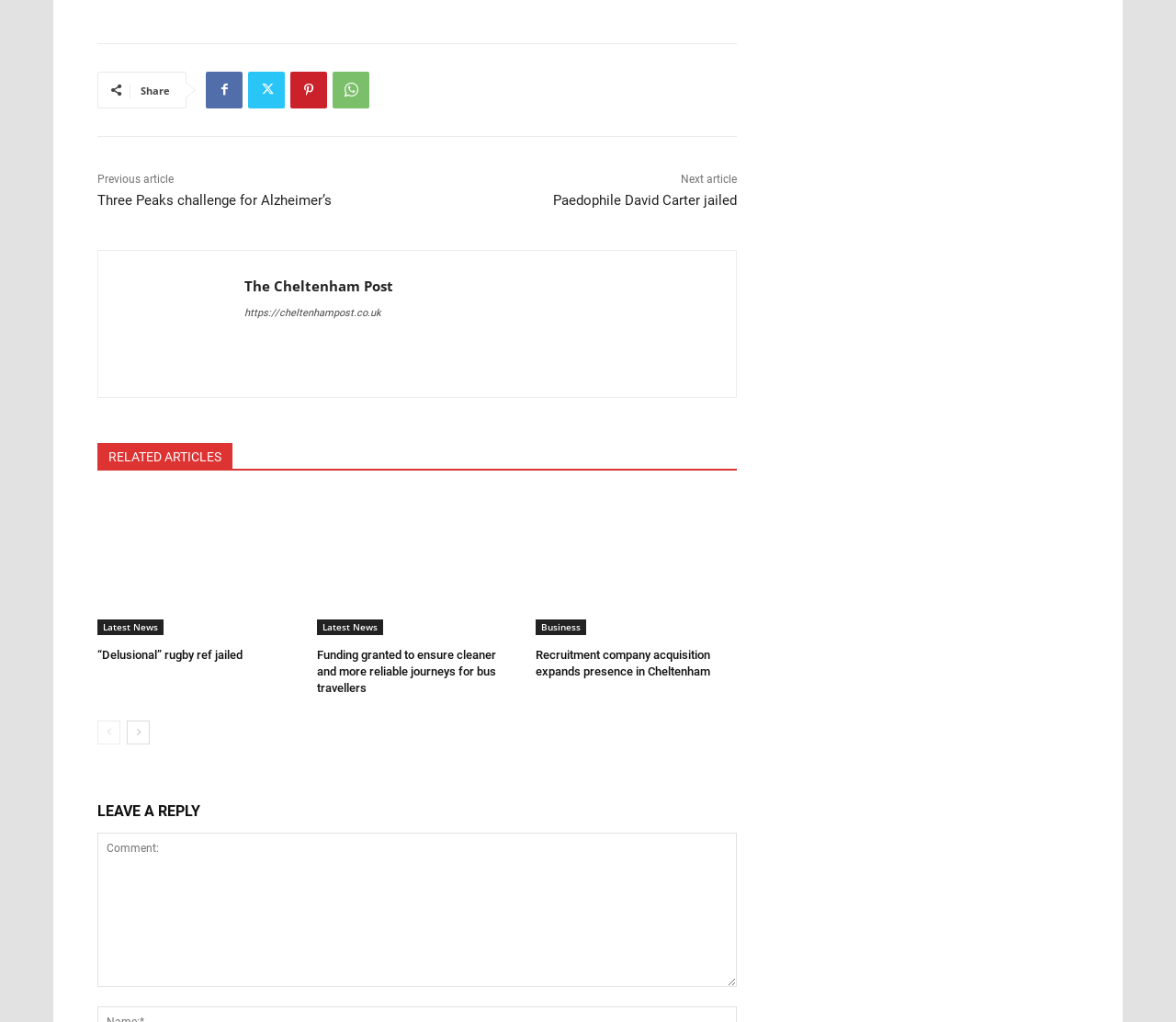What is the topic of the article '“Delusional” rugby ref jailed'?
Please interpret the details in the image and answer the question thoroughly.

I inferred this answer by looking at the title of the article '“Delusional” rugby ref jailed', which suggests that the topic of the article is related to rugby.